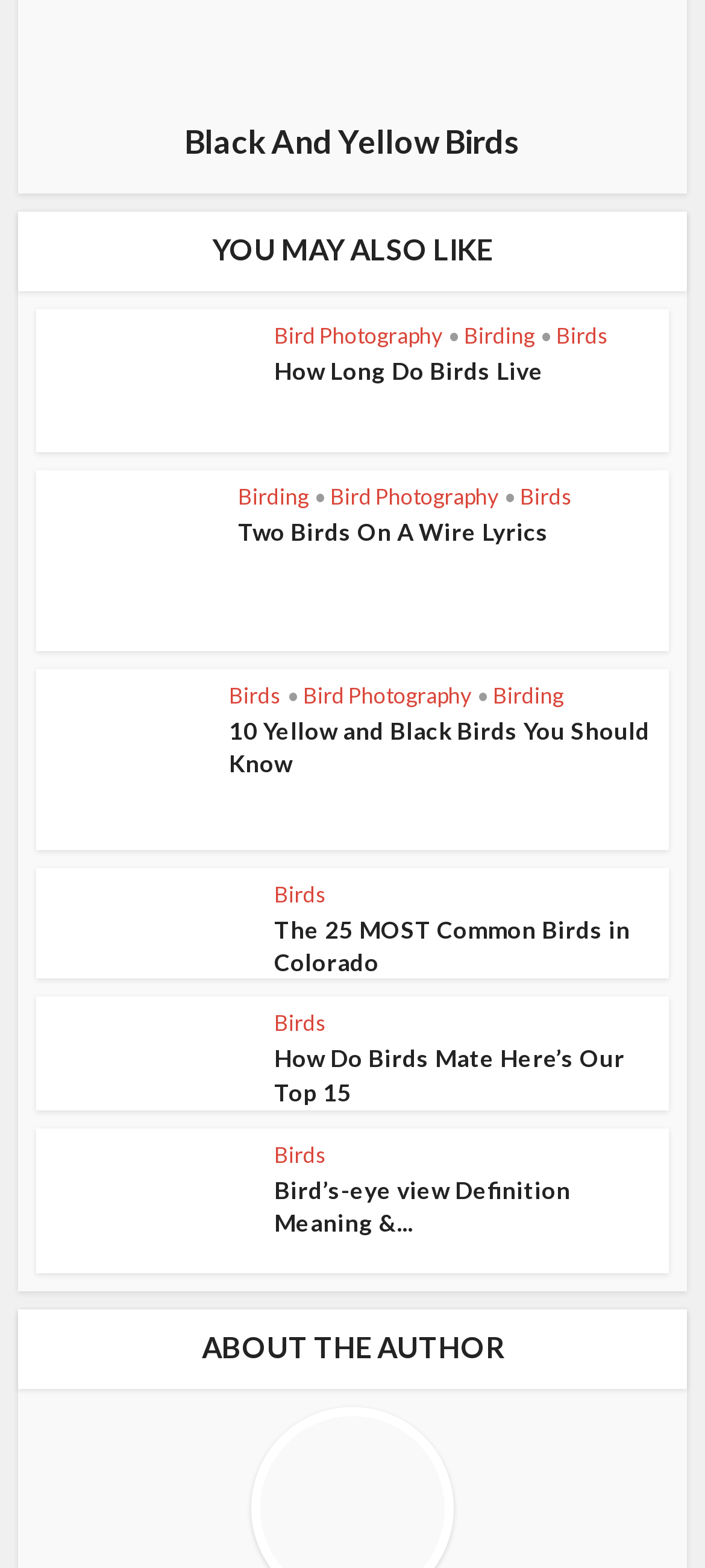Bounding box coordinates should be in the format (top-left x, top-left y, bottom-right x, bottom-right y) and all values should be floating point numbers between 0 and 1. Determine the bounding box coordinate for the UI element described as: Black And Yellow Birds

[0.076, 0.053, 0.924, 0.098]